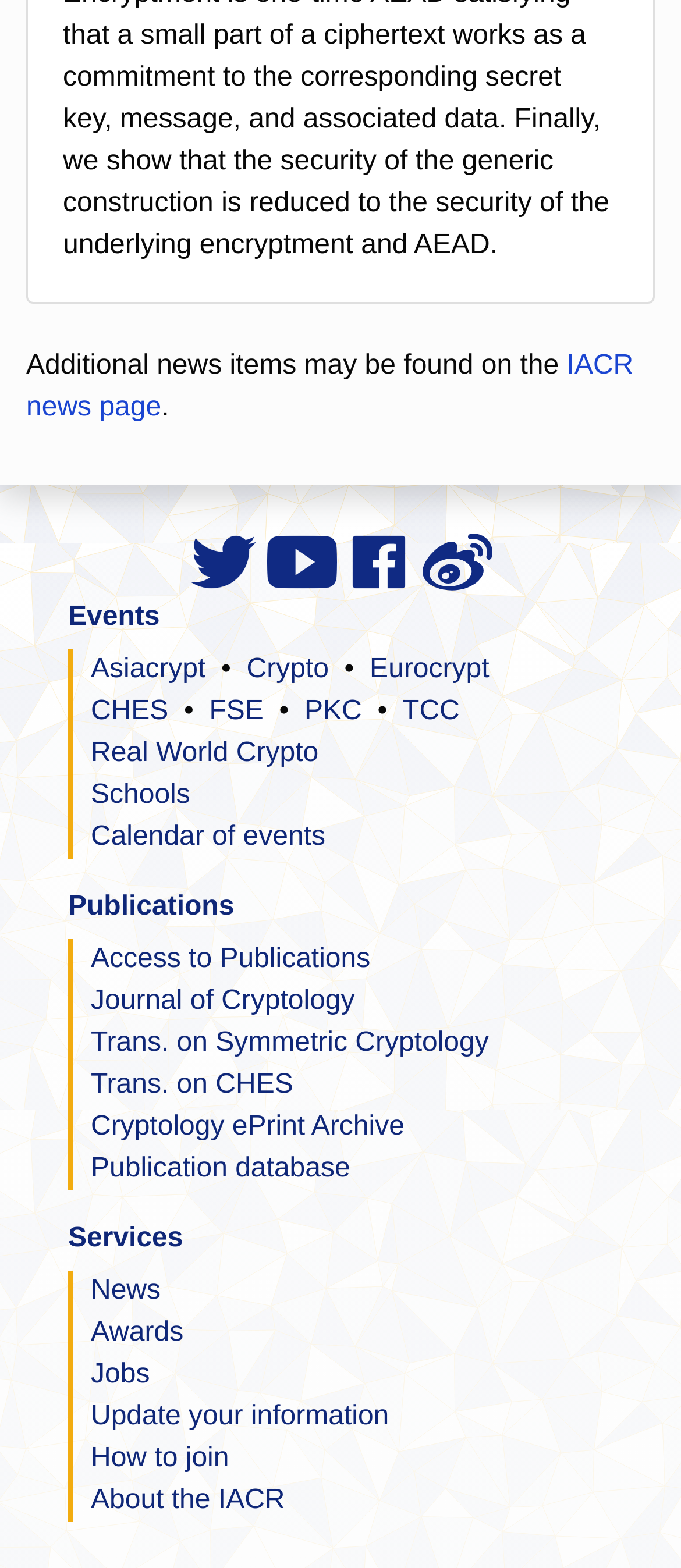Locate the bounding box coordinates of the clickable part needed for the task: "View IACR news page".

[0.038, 0.224, 0.93, 0.27]